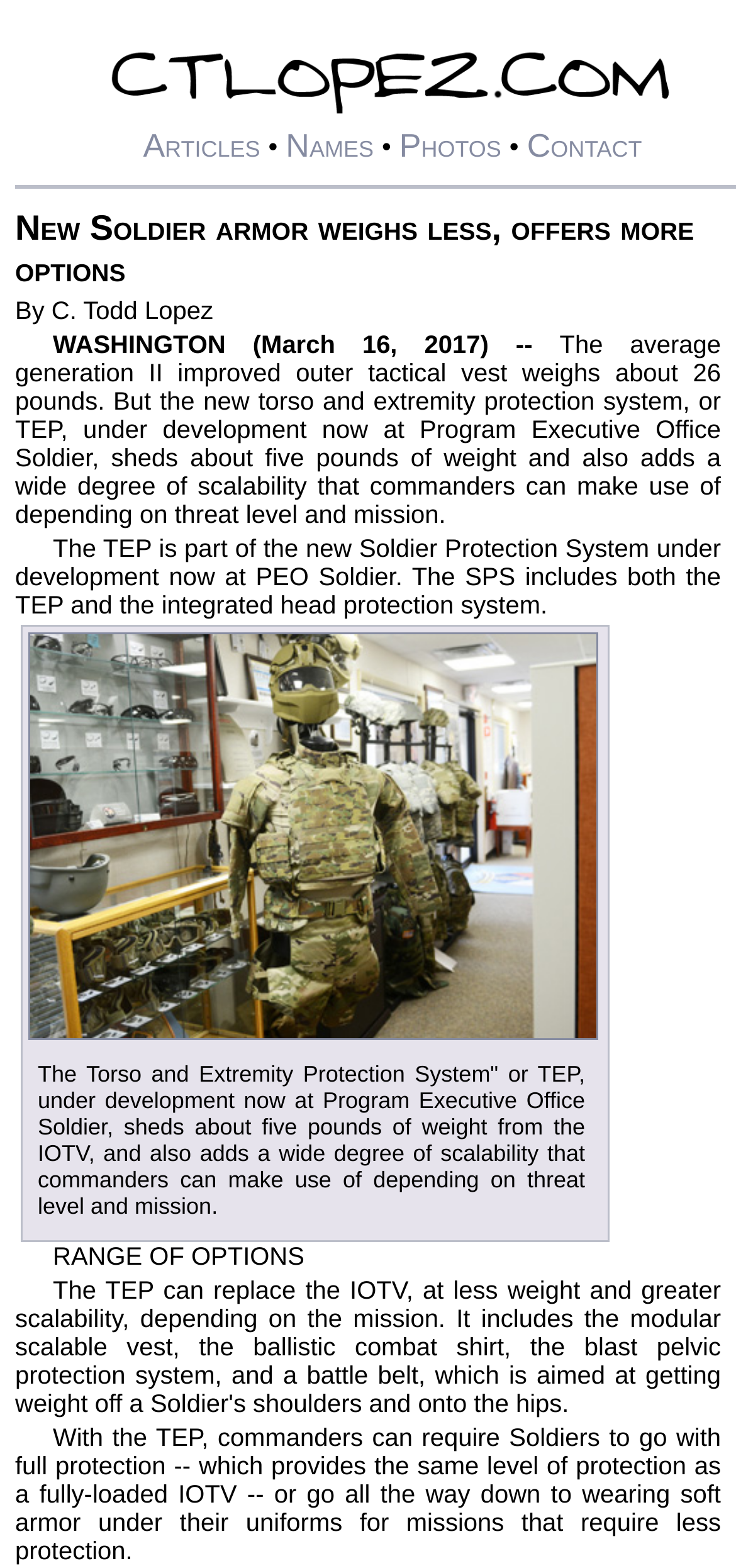Explain in detail what is displayed on the webpage.

The webpage appears to be an article about new soldier armor, specifically the Torso and Extremity Protection System (TEP). At the top of the page, there is a header with the title "New Soldier armor weighs less, offers more options". Below the title, there is a link to "ctlopez.com" accompanied by an image of the website's logo.

The main navigation menu is located below the title, consisting of five links: "Articles", "Names", "Photos", and "Contact". These links are aligned horizontally and take up about half of the page's width.

The article's content begins with a heading that repeats the title, followed by the author's name, "C. Todd Lopez". The main text of the article is divided into several paragraphs, describing the features and benefits of the TEP, including its reduced weight and increased scalability.

On the right side of the page, there is a large image of a combat armor display, which takes up about half of the page's height. Below the image, there is a caption that summarizes the TEP's features.

The article continues with more paragraphs of text, including a section titled "RANGE OF OPTIONS", which explains the flexibility of the TEP system. The page ends with a final paragraph that summarizes the benefits of the TEP.

Overall, the webpage has a simple and clean layout, with a clear hierarchy of headings and paragraphs, and a prominent image that illustrates the article's topic.